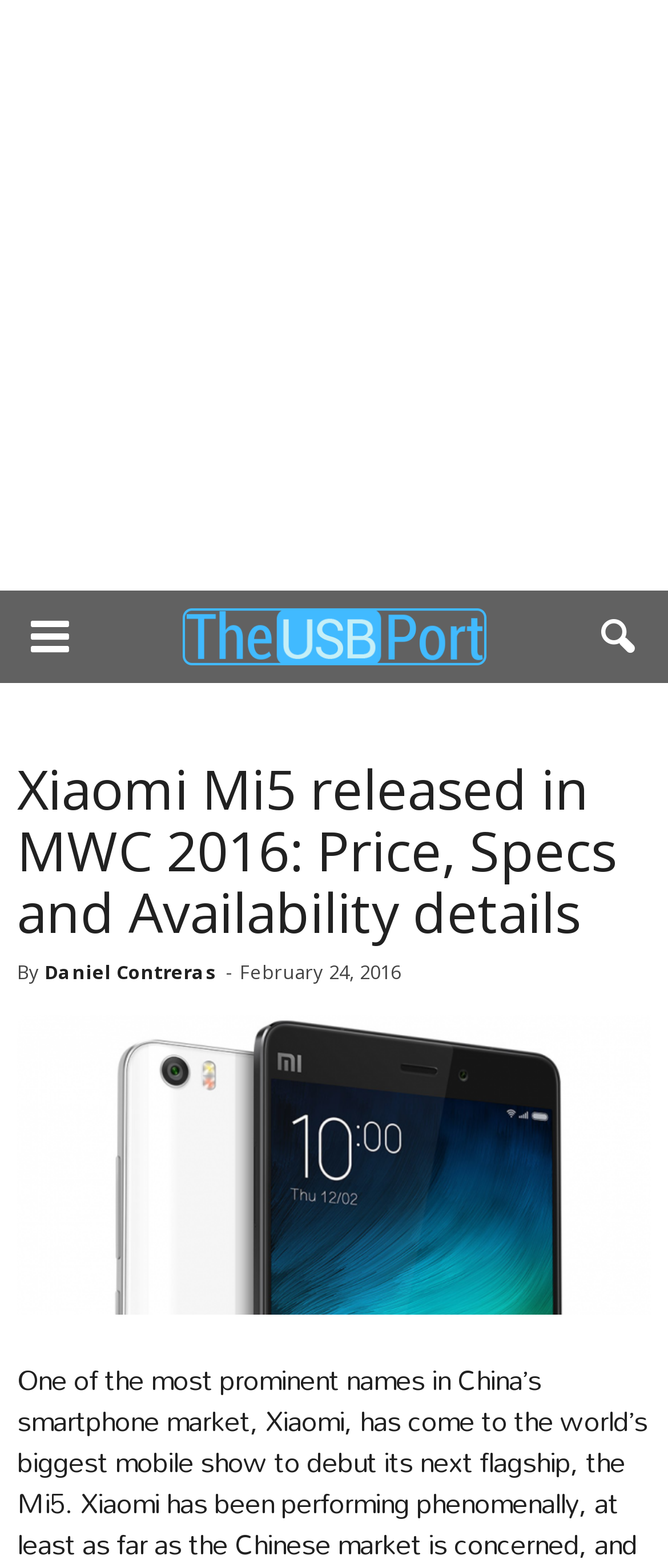How many images are on the webpage?
Could you answer the question in a detailed manner, providing as much information as possible?

I counted the number of images on the webpage and found two images, one with a caption 'The USB Port' and another without a caption.